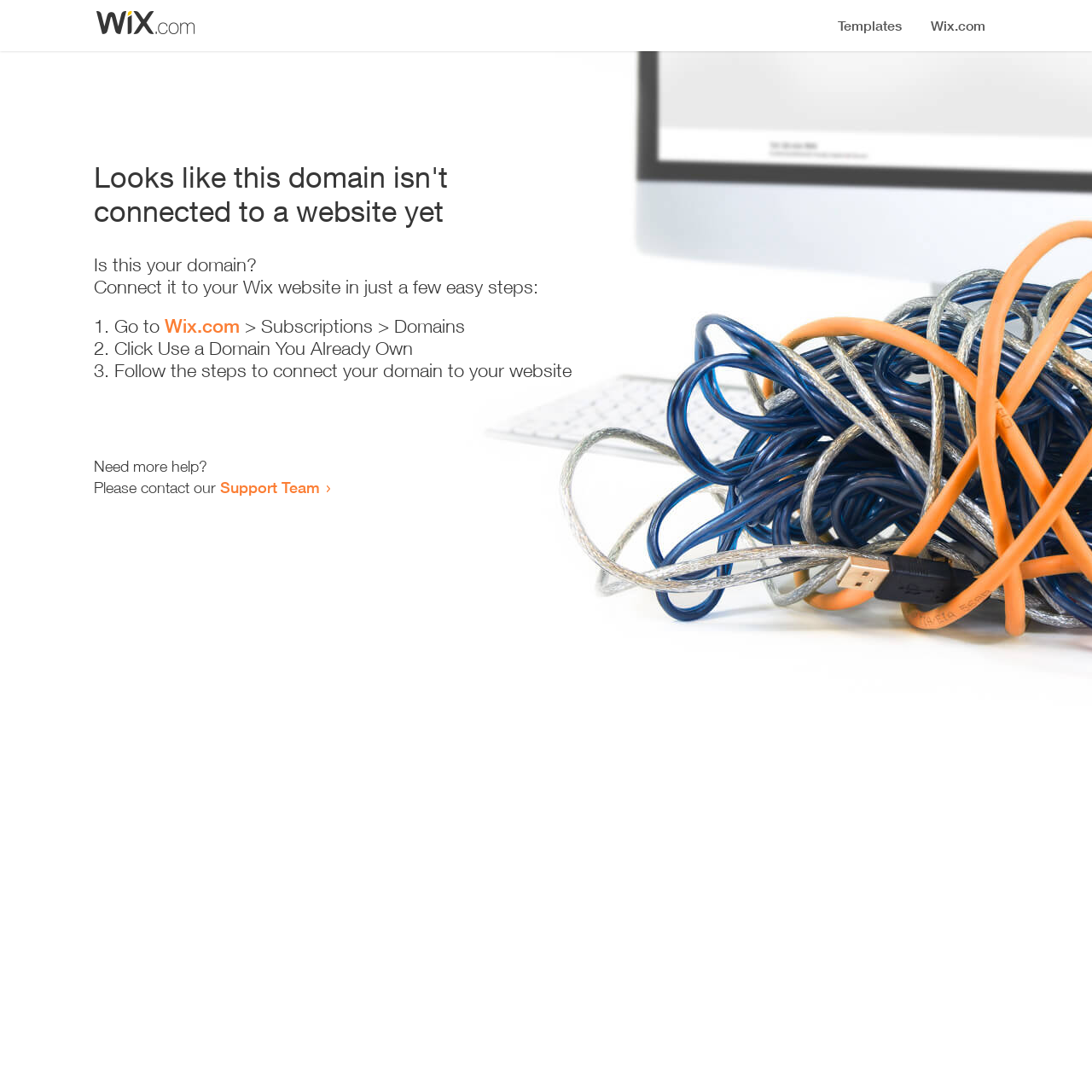Elaborate on the different components and information displayed on the webpage.

The webpage appears to be an error page, indicating that a domain is not connected to a website yet. At the top, there is a small image, likely a logo or icon. Below the image, a prominent heading reads "Looks like this domain isn't connected to a website yet". 

Underneath the heading, there is a series of instructions to connect the domain to a Wix website. The instructions are presented in a step-by-step format, with each step numbered and accompanied by a brief description. The first step is to go to Wix.com, followed by navigating to the Subscriptions and Domains section. The second step is to click "Use a Domain You Already Own", and the third step is to follow the instructions to connect the domain to the website.

At the bottom of the page, there is a section offering additional help, with a message "Need more help?" followed by an invitation to contact the Support Team via a link.